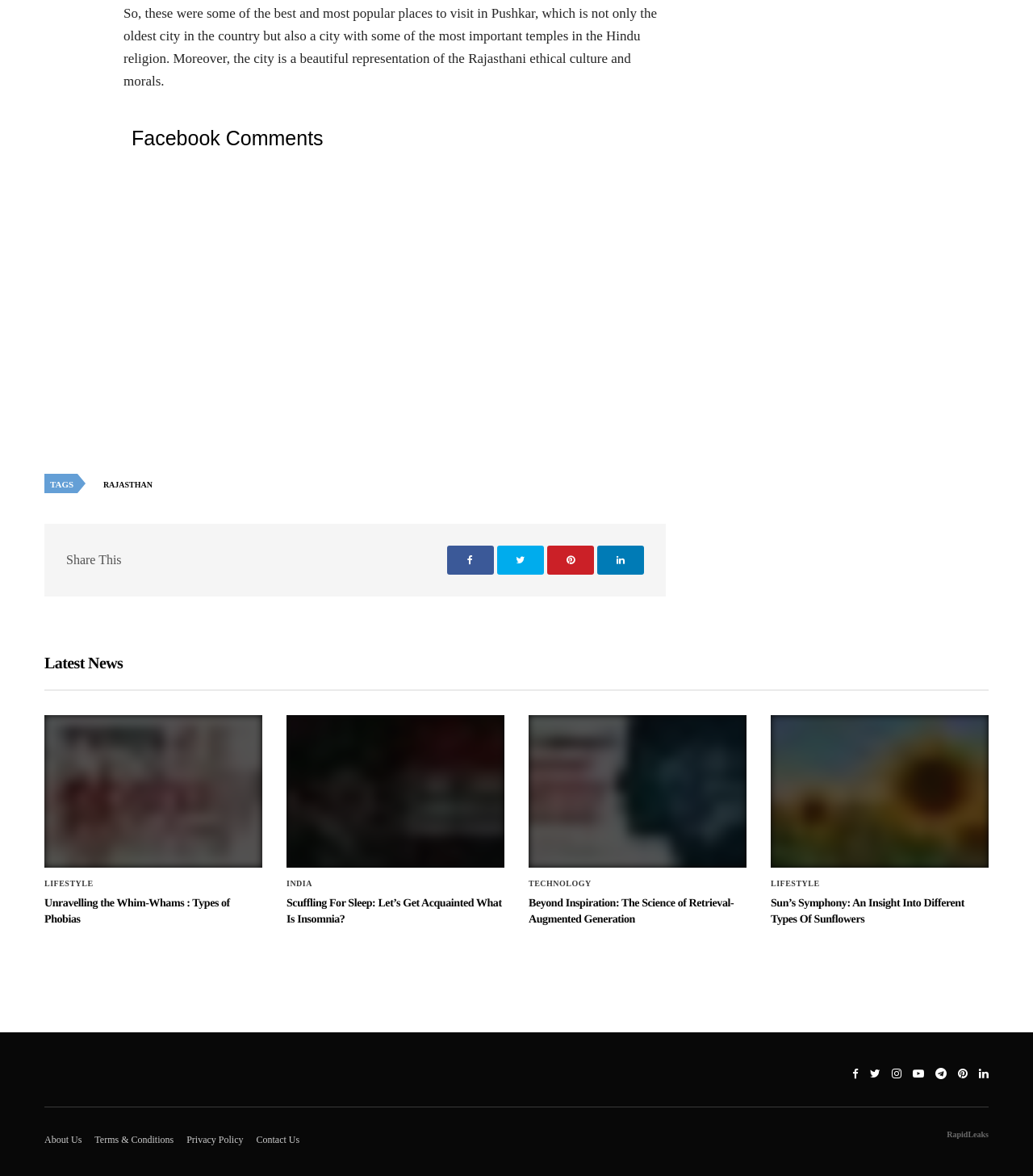Provide a short answer to the following question with just one word or phrase: How many categories are listed in the footer?

4